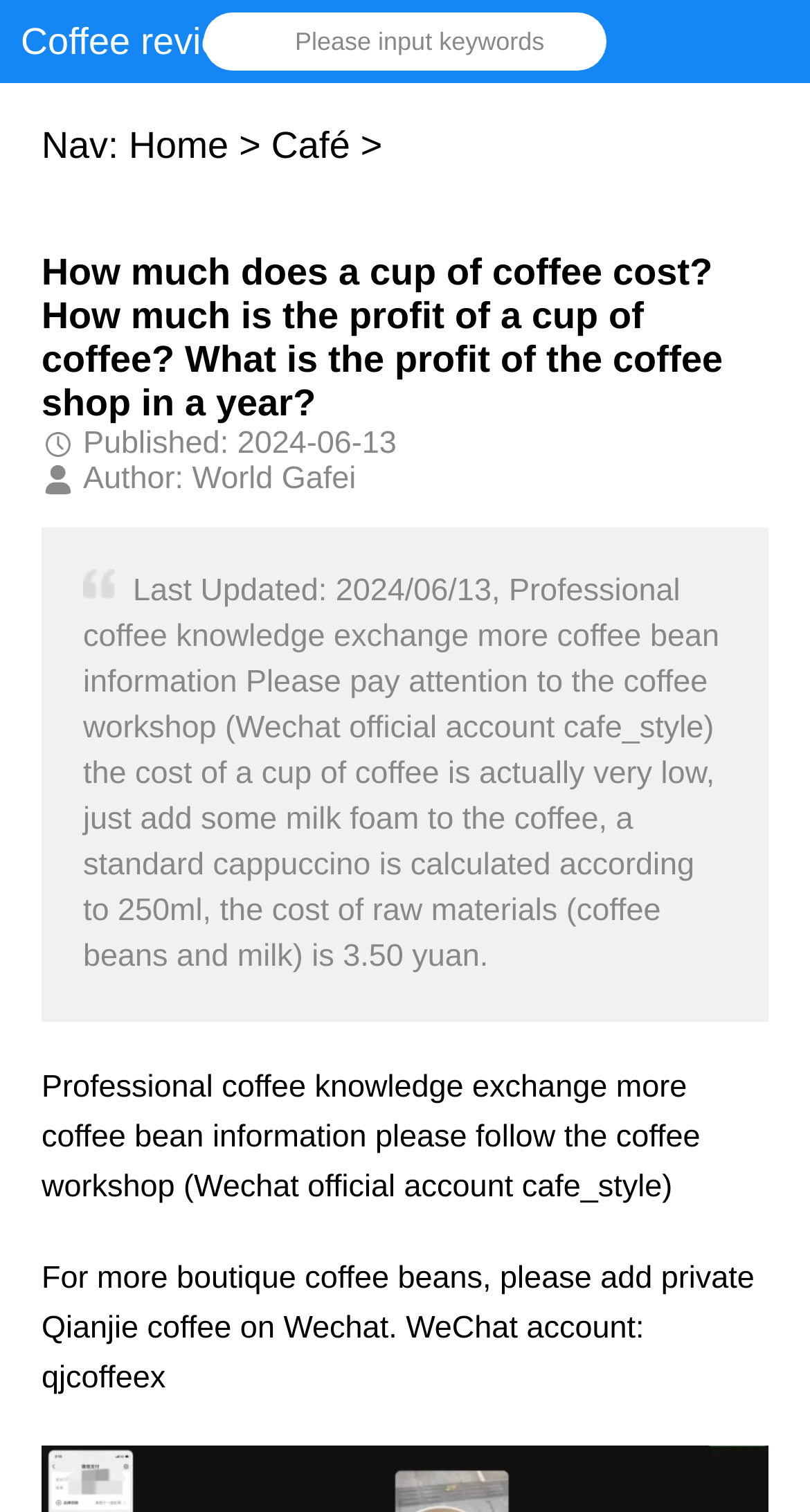Respond to the question with just a single word or phrase: 
What is the cost of raw materials for a standard cappuccino?

3.50 yuan